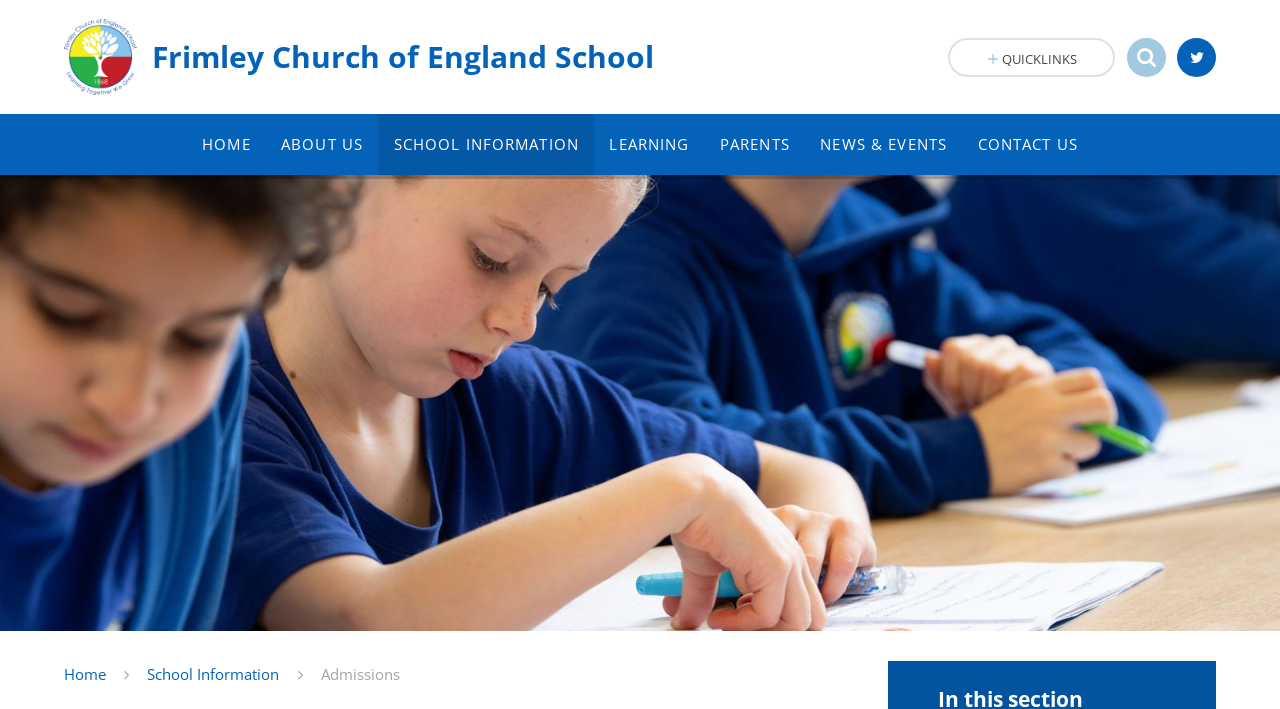How many quick links are there at the bottom of the page? Please answer the question using a single word or phrase based on the image.

3